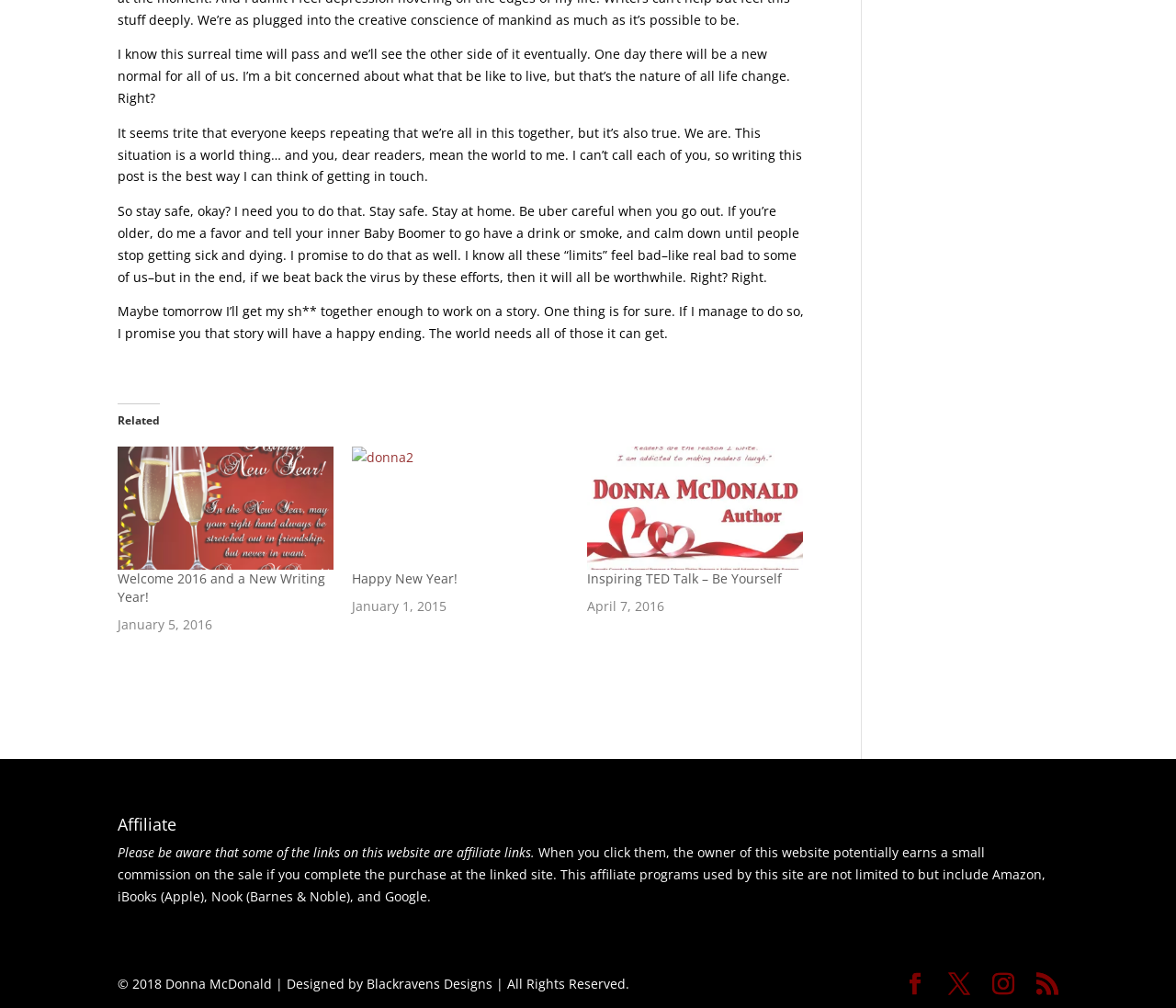Use a single word or phrase to respond to the question:
What is the topic of the first related post?

Welcome 2016 and a New Writing Year!